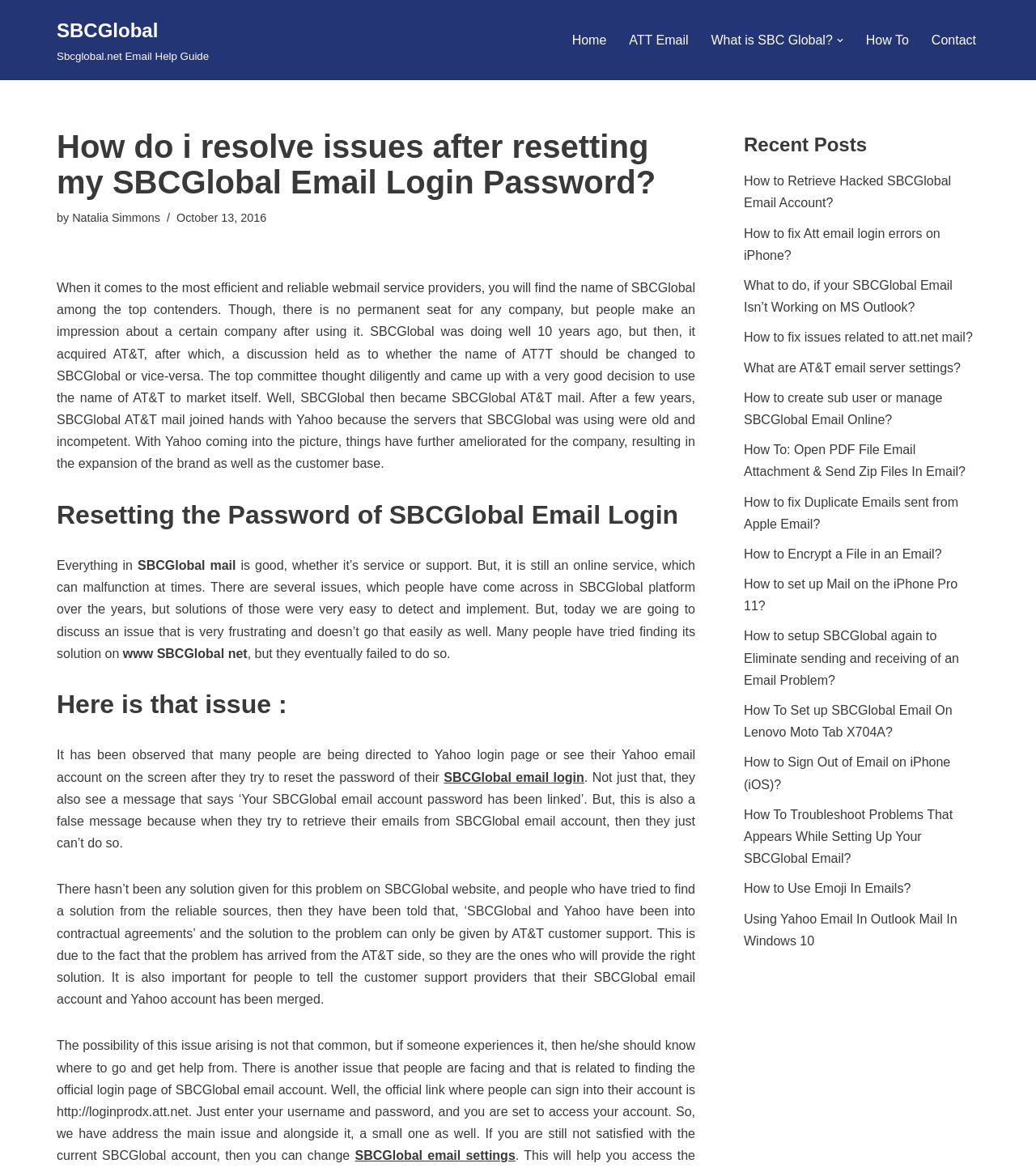Provide a brief response to the question using a single word or phrase: 
What is the issue people face after resetting their SBCGlobal email password?

Directed to Yahoo login page